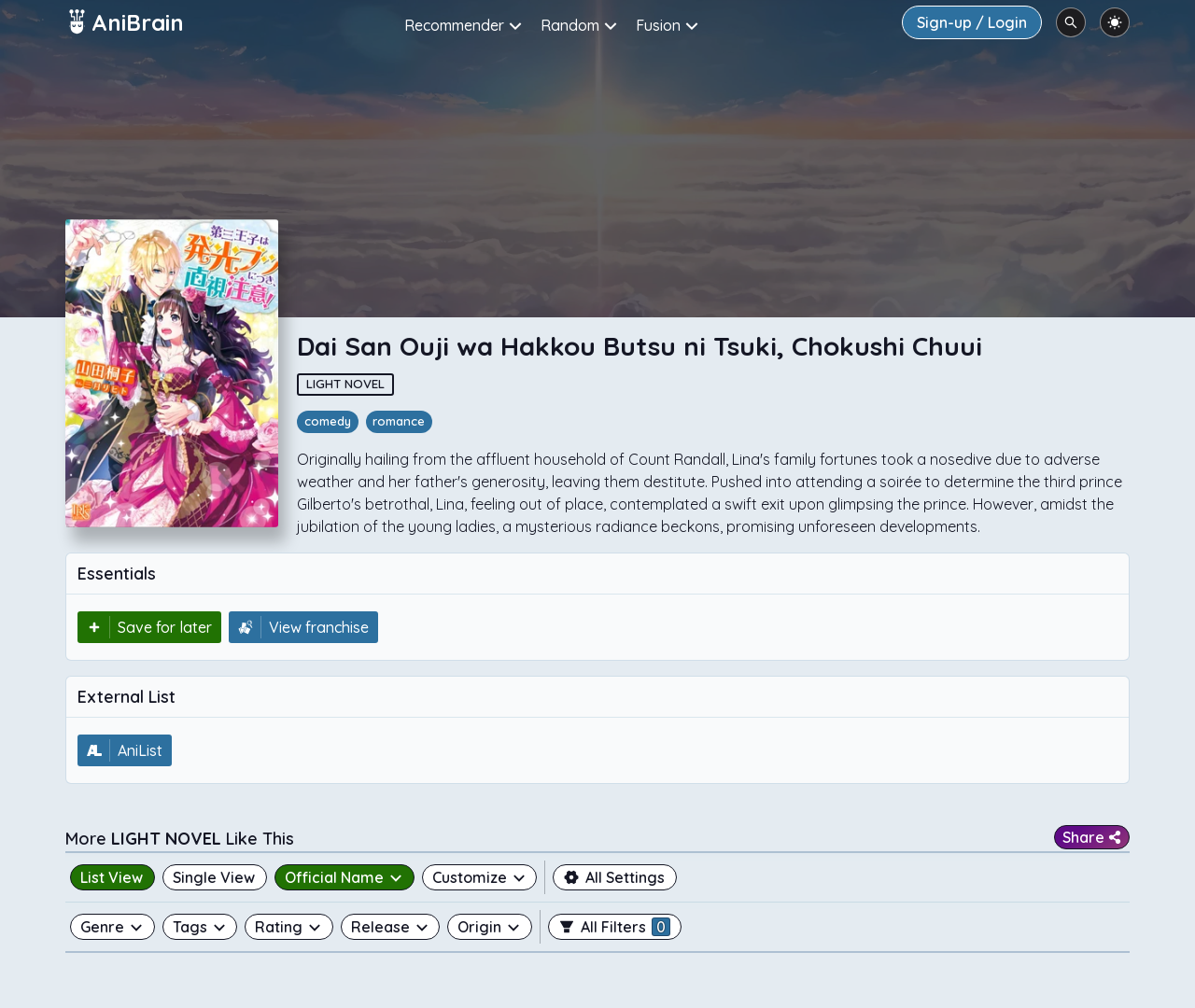Detail the features and information presented on the webpage.

This webpage is dedicated to finding similar light novels to "Dai San Ouji wa Hakkou Butsu ni Tsuki, Chokushi Chuui". At the top left, there is a logo and a link to "AniBrain". Below the logo, there are three options: "Recommender", "Random", and "Fusion", each accompanied by an image. 

On the top right, there are links to "Sign-up / Login" and "Search", with a small image next to the "Search" link. A "Switch Theme" button is also located on the top right.

The main content of the page is focused on the light novel "Dai San Ouji wa Hakkou Butsu ni Tsuki, Chokushi Chuui", with a large image and a heading displaying the title. Below the title, there are three tags: "LIGHT NOVEL", "comedy", and "romance". 

Further down, there are several buttons and links, including "Save for later Manga/105177 View franchise", "External List", and "AniList MANGA 105177". A heading "More LIGHT NOVEL Like This" is located near the bottom of the page, followed by a "Share" button.

The bottom of the page features several buttons and options, including "List View", "Single View", "Official Name", "Customize", and "All Settings". There are also buttons for filtering, such as "Genre", "Tags", "Rating", "Release", "Origin", and "All Filters 0".